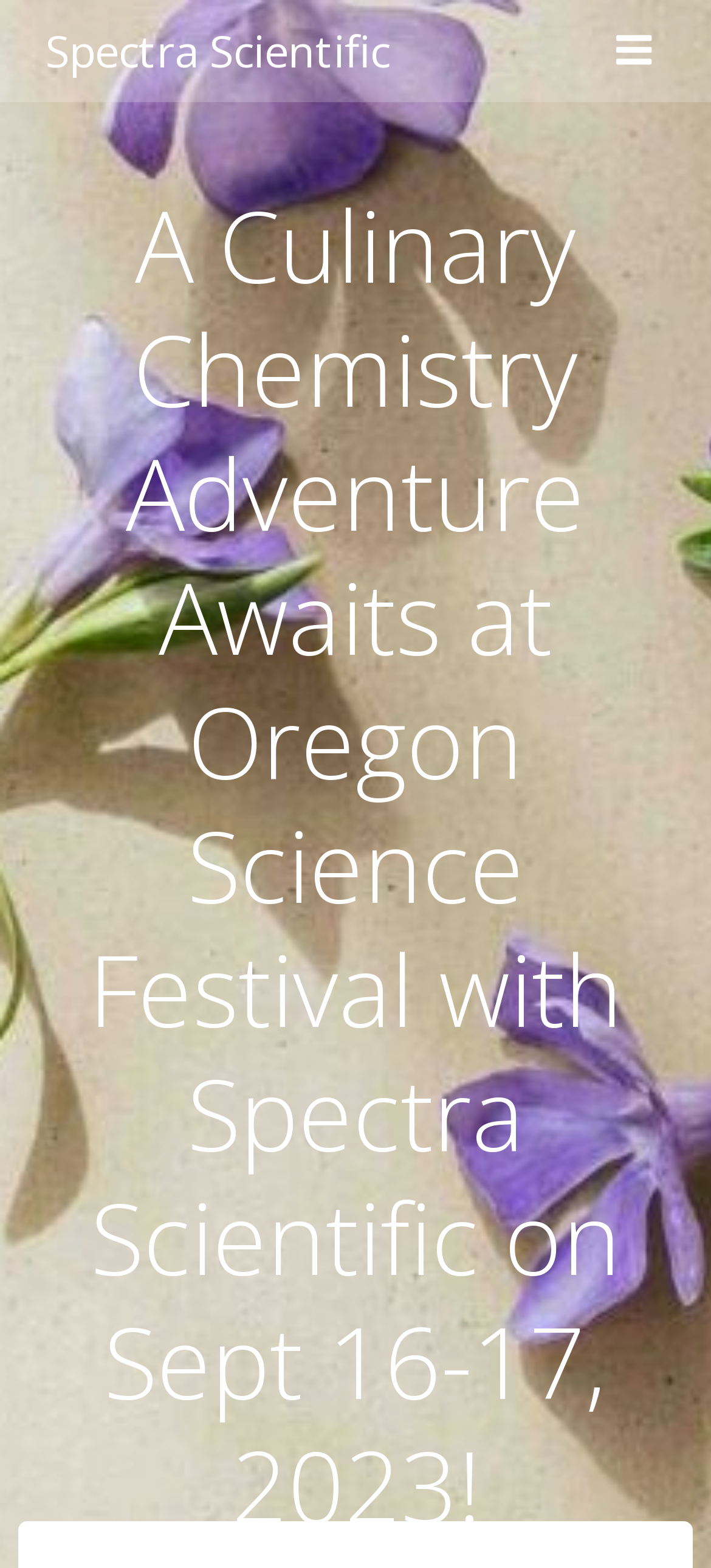Using the provided description title="Menu", find the bounding box coordinates for the UI element. Provide the coordinates in (top-left x, top-left y, bottom-right x, bottom-right y) format, ensuring all values are between 0 and 1.

[0.849, 0.013, 0.936, 0.052]